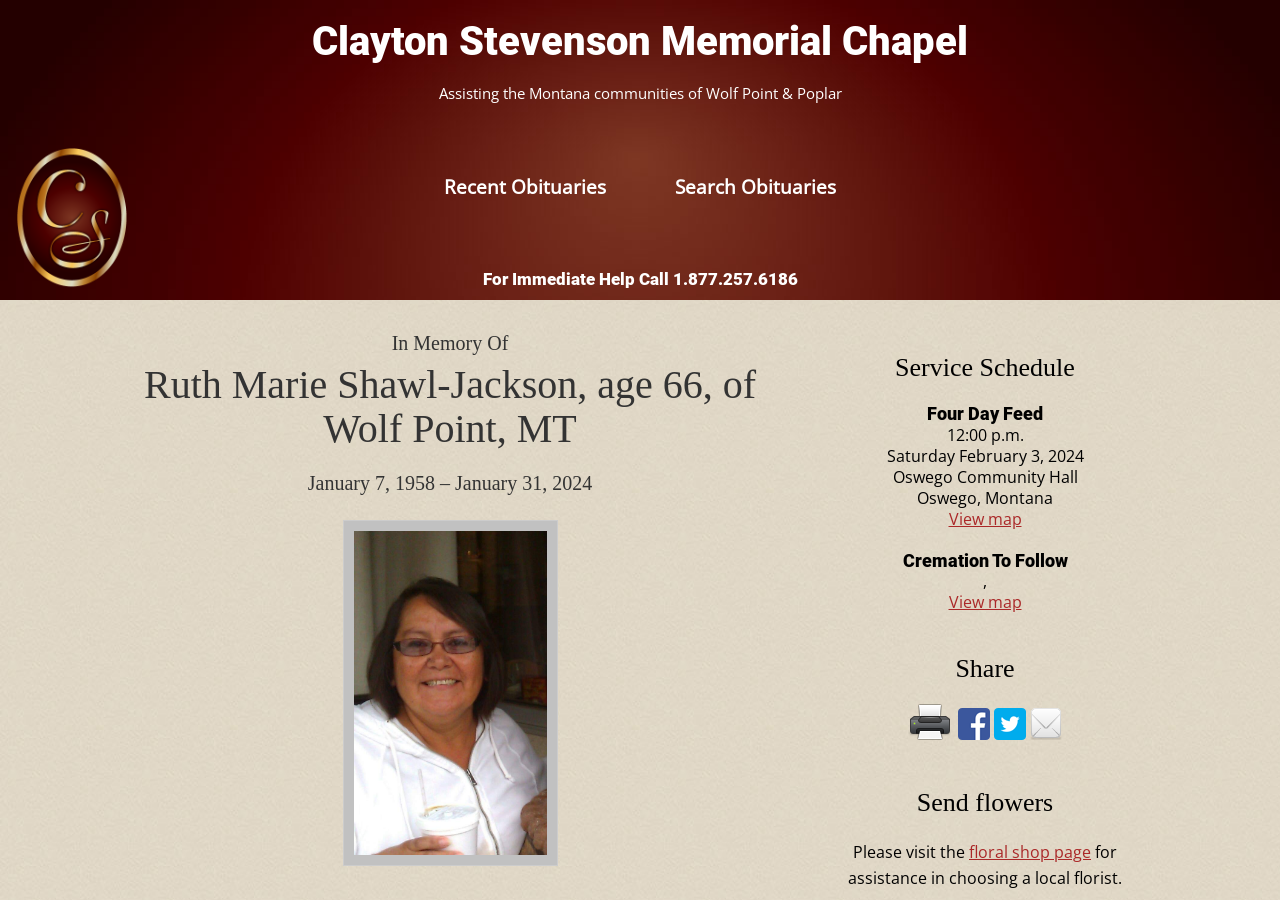Write an elaborate caption that captures the essence of the webpage.

This webpage is an obituary page for Ruth Marie Shawl-Jackson, age 66, of Wolf Point, MT. At the top, there are two links to skip to main content and primary sidebar. Below these links, there is a link to Clayton Stevenson Memorial Chapel, followed by a static text describing the chapel's services to the Montana communities of Wolf Point and Poplar. 

On the left side, there are two links: "Recent Obituaries" and "Search Obituaries". Below these links, there is a heading with a phone number for immediate help. 

The main content of the obituary is divided into two sections. The first section is headed "In Memory Of" and contains the name and dates of Ruth Marie Shawl-Jackson. Below this heading, there is a header with the same name and dates, followed by a photo of Ruth Marie Shawl-Jackson. 

The second section is headed "Service Schedule" and contains details about the funeral service, including the date, time, location, and a link to view the map of the location. Below this section, there is a heading "Cremation To Follow" and another link to view the map. 

On the right side, there is a sidebar with several headings, including "Primary Sidebar", "Four Day Feed", "Share", and "Send flowers". The "Share" section contains three links to share the obituary on social media, each with an accompanying image. The "Send flowers" section contains a static text and a link to a floral shop page.